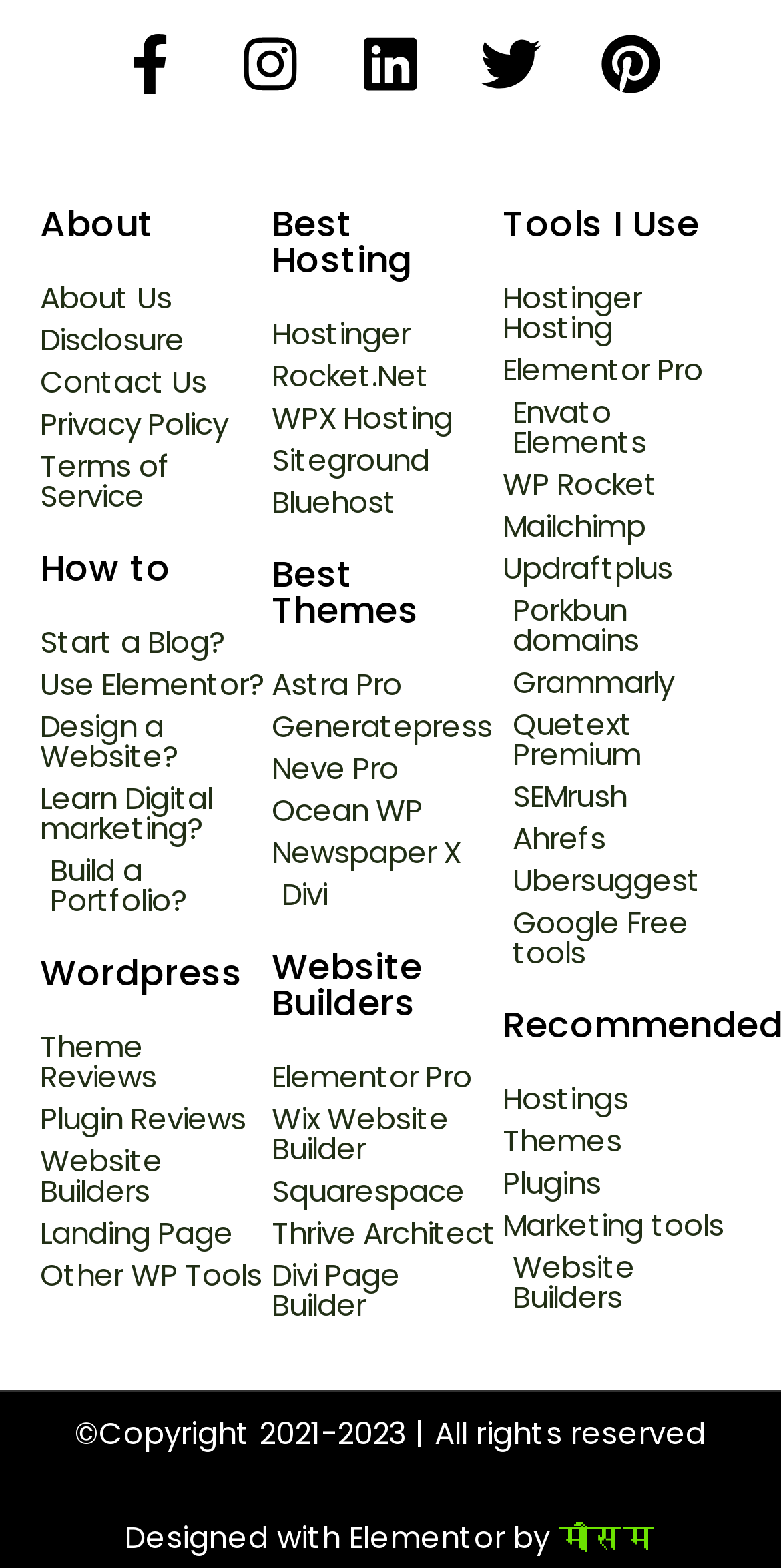Kindly determine the bounding box coordinates for the clickable area to achieve the given instruction: "Visit About Us page".

[0.051, 0.18, 0.22, 0.199]